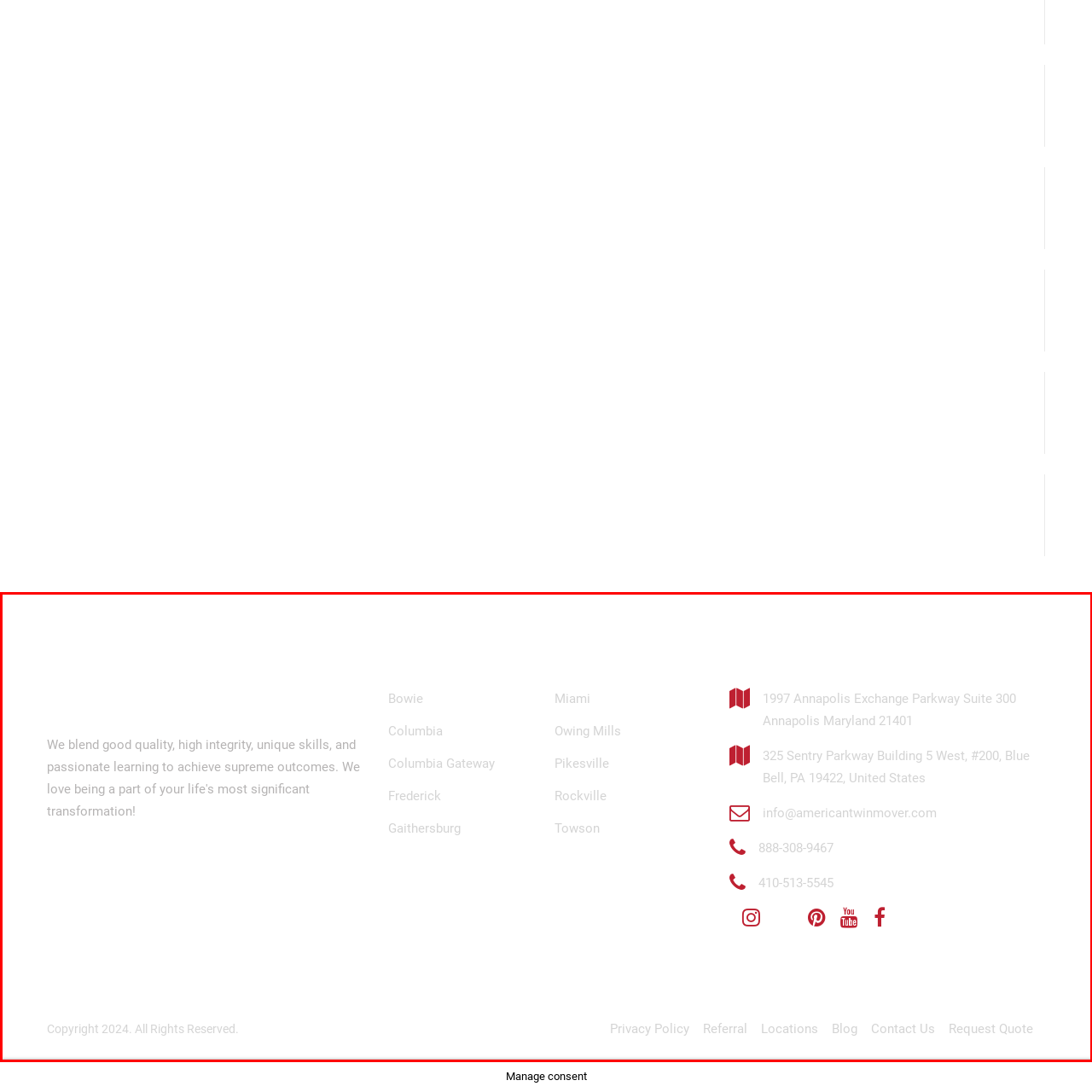How many office addresses are provided?
Inspect the image portion within the red bounding box and deliver a detailed answer to the question.

The footer section provides addresses for two offices, specifically the Annapolis and Blue Bell offices, in addition to links to various locations.